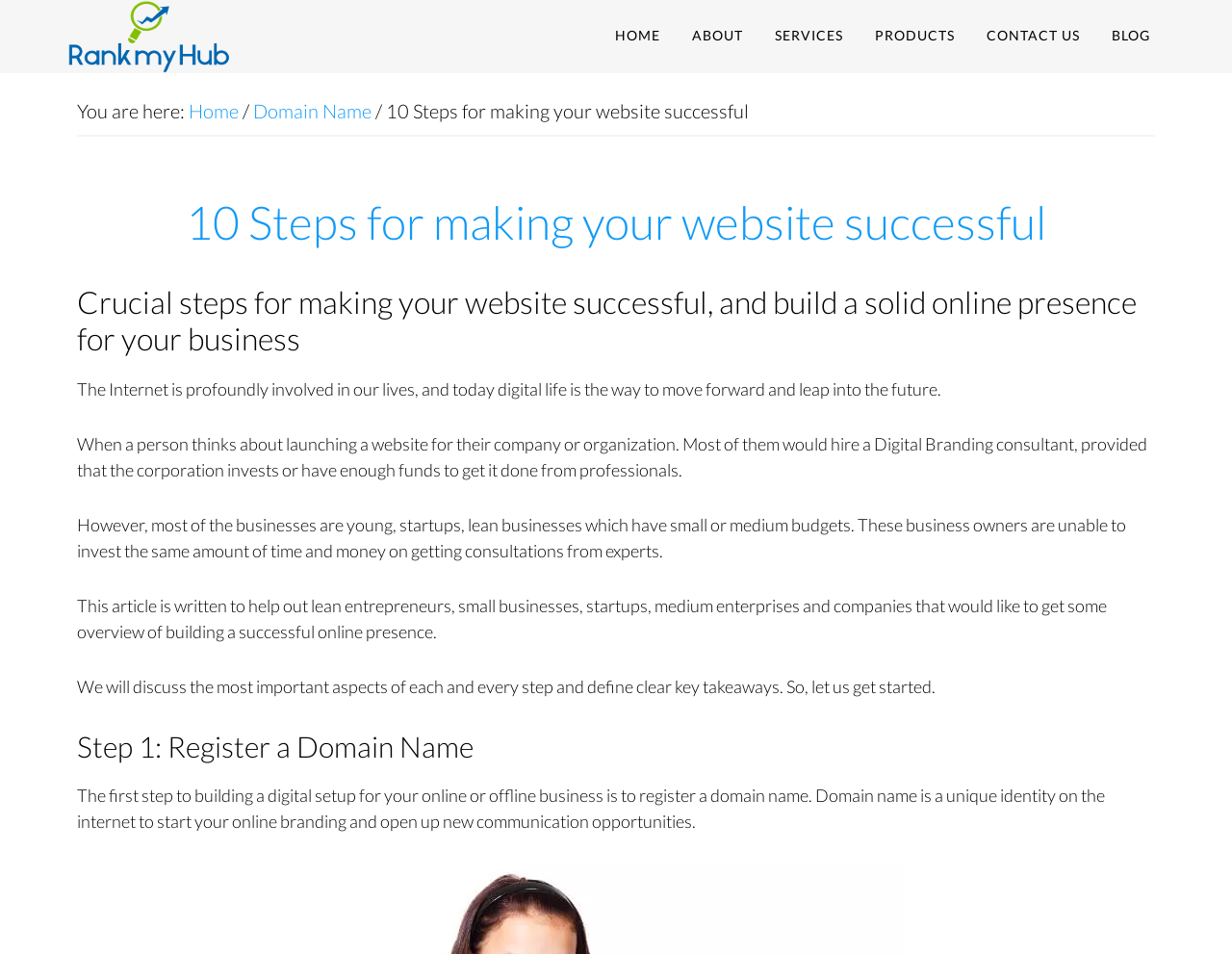Please provide the bounding box coordinates for the element that needs to be clicked to perform the instruction: "Click on the 'CONTACT US' link". The coordinates must consist of four float numbers between 0 and 1, formatted as [left, top, right, bottom].

[0.789, 0.0, 0.888, 0.077]